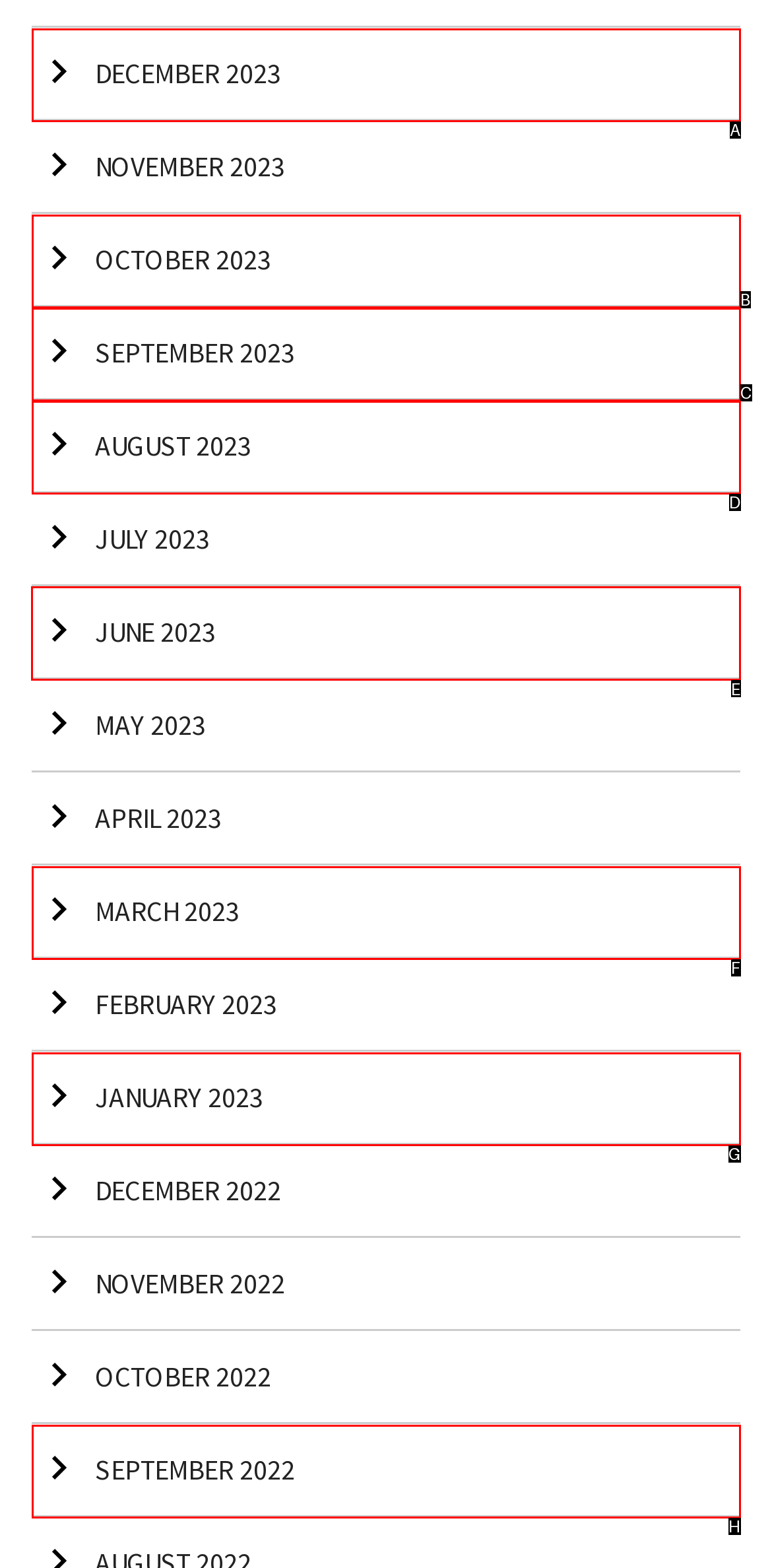Please indicate which HTML element should be clicked to fulfill the following task: View June 2023. Provide the letter of the selected option.

E